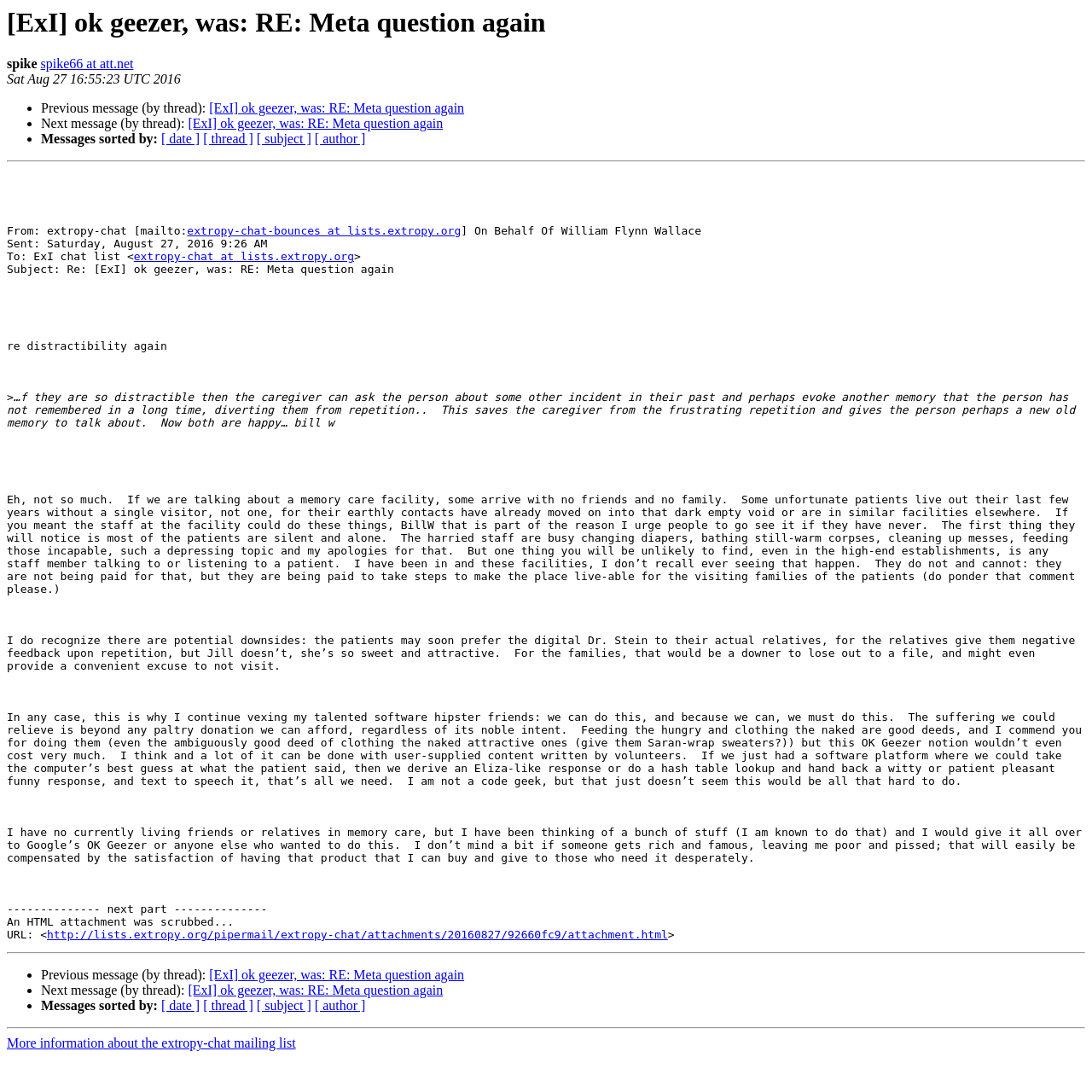Find and provide the bounding box coordinates for the UI element described with: "[ subject ]".

[0.235, 0.914, 0.285, 0.928]